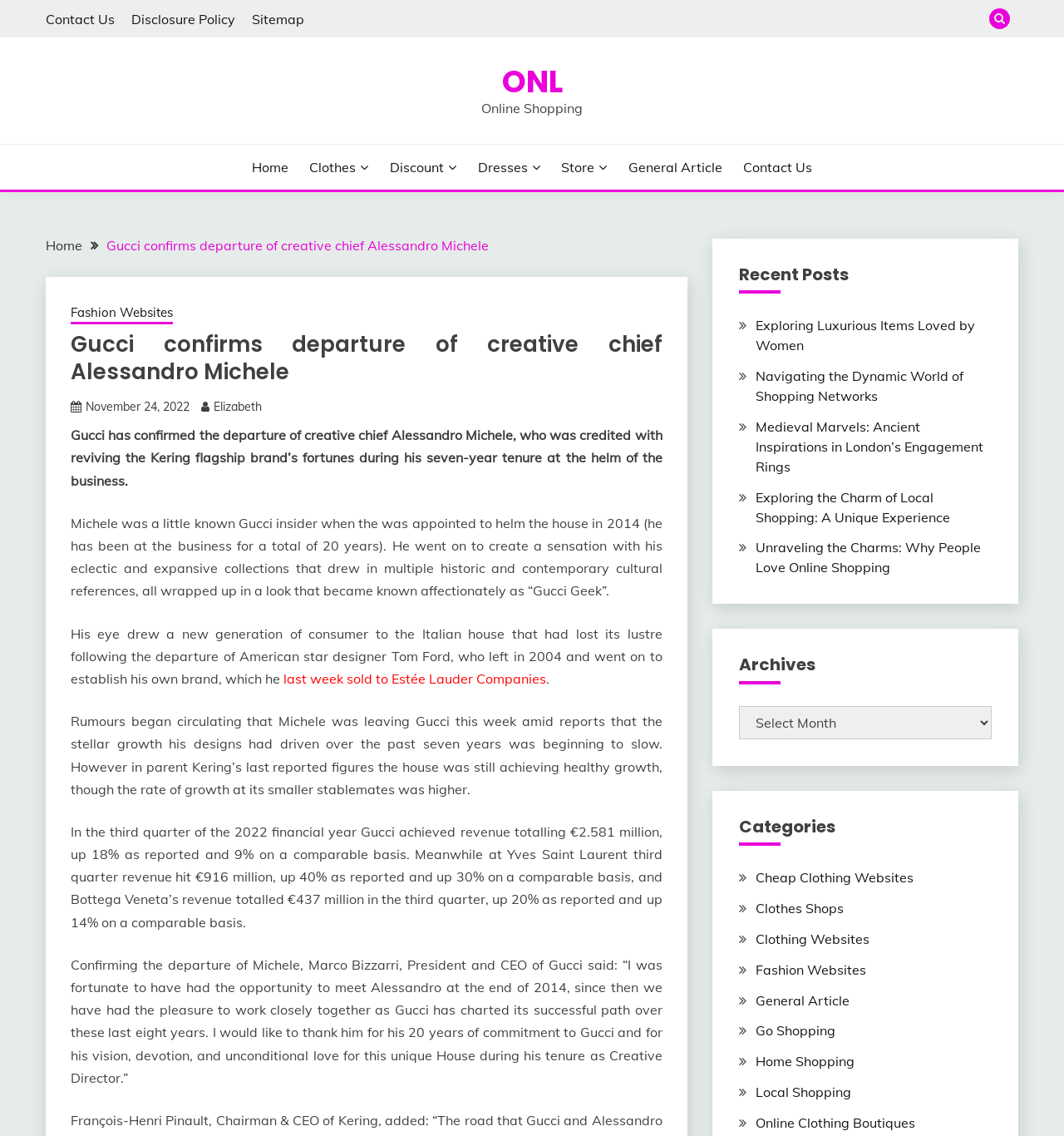Find the UI element described as: "Clothes Shops" and predict its bounding box coordinates. Ensure the coordinates are four float numbers between 0 and 1, [left, top, right, bottom].

[0.71, 0.792, 0.793, 0.807]